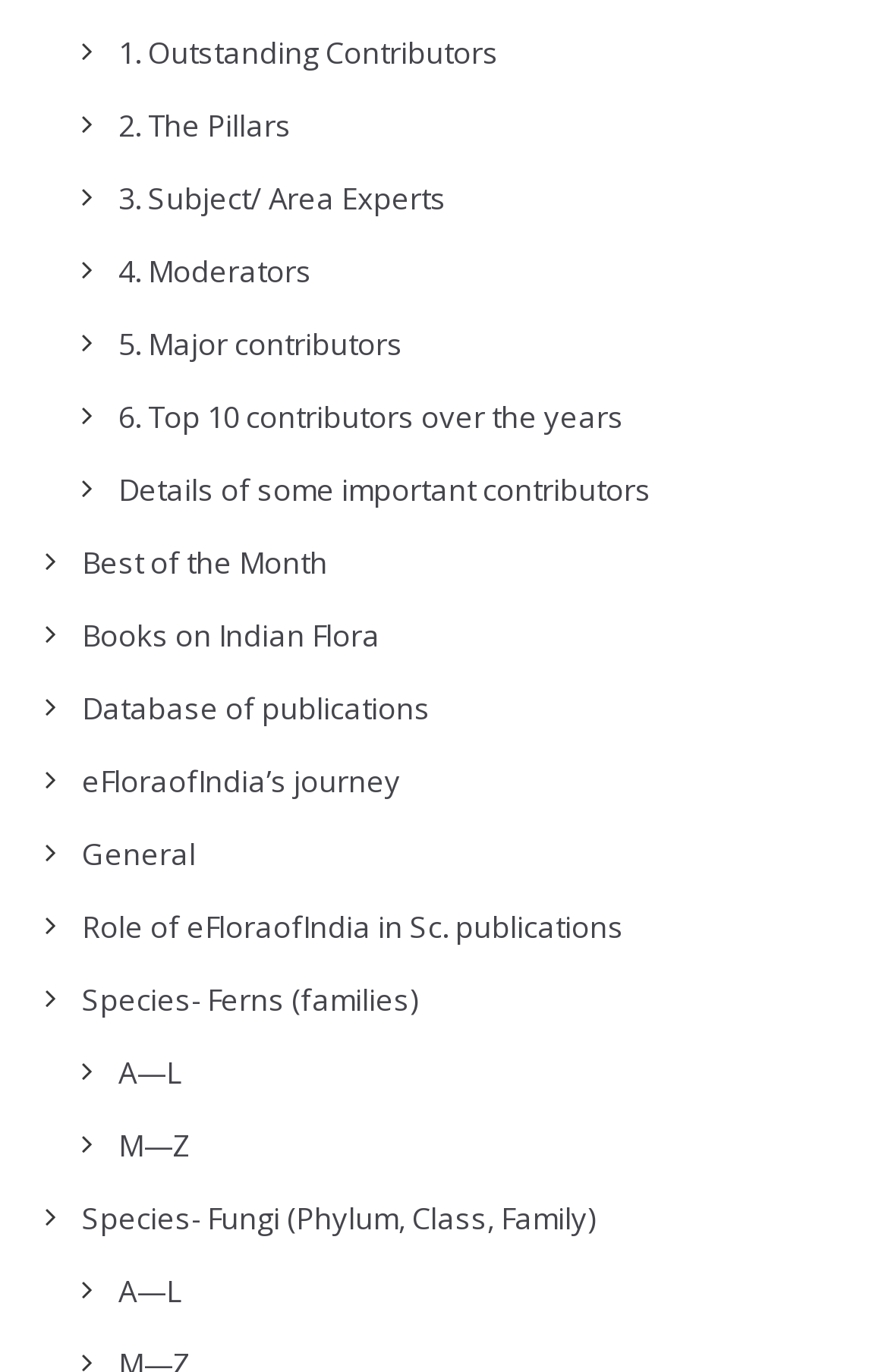Pinpoint the bounding box coordinates of the area that must be clicked to complete this instruction: "View outstanding contributors".

[0.133, 0.022, 0.562, 0.052]